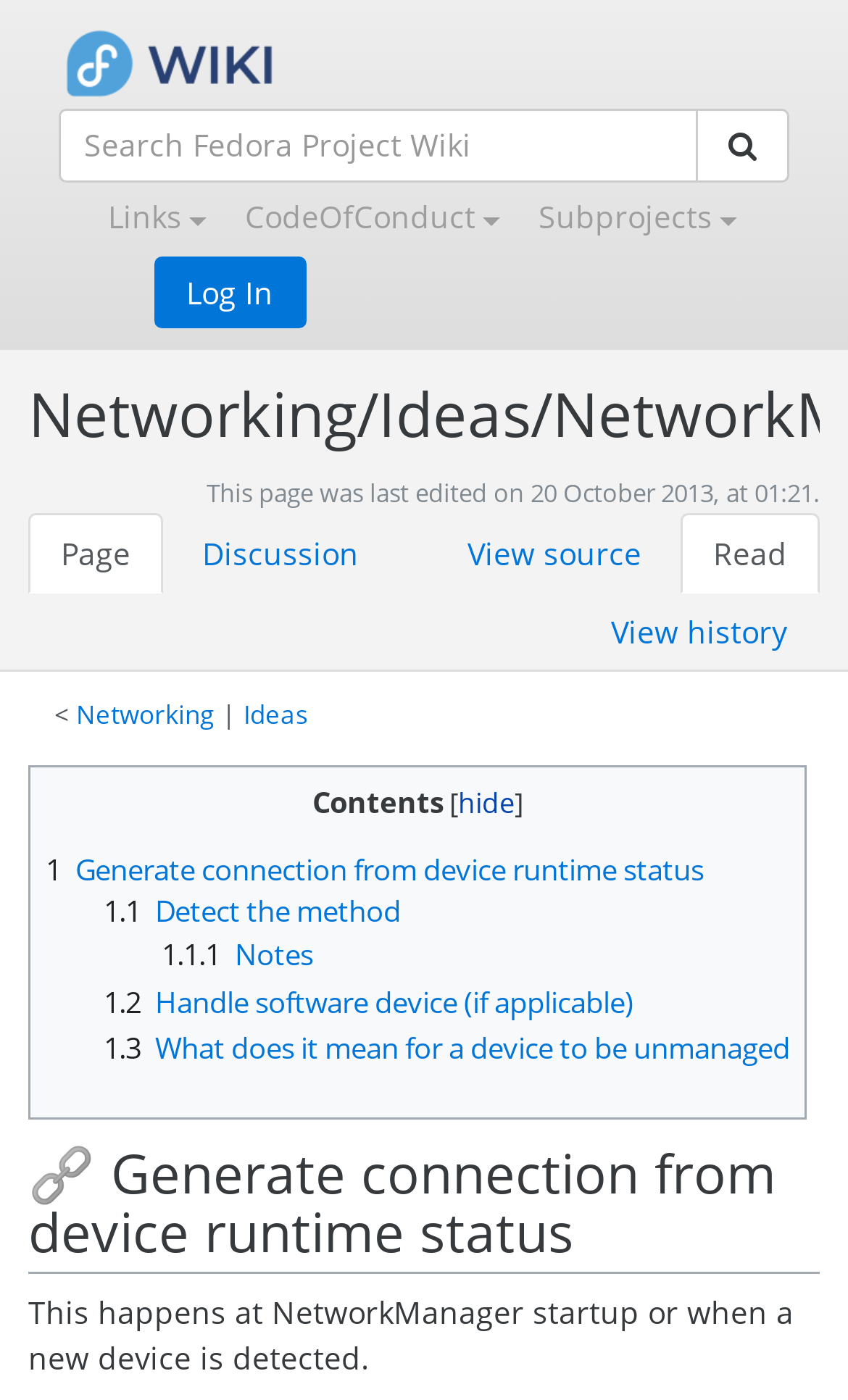What is the last edited date of this page?
Use the image to give a comprehensive and detailed response to the question.

I found the answer by looking at the static text element at the top of the page, which says 'This page was last edited on 20 October 2013, at 01:21.'